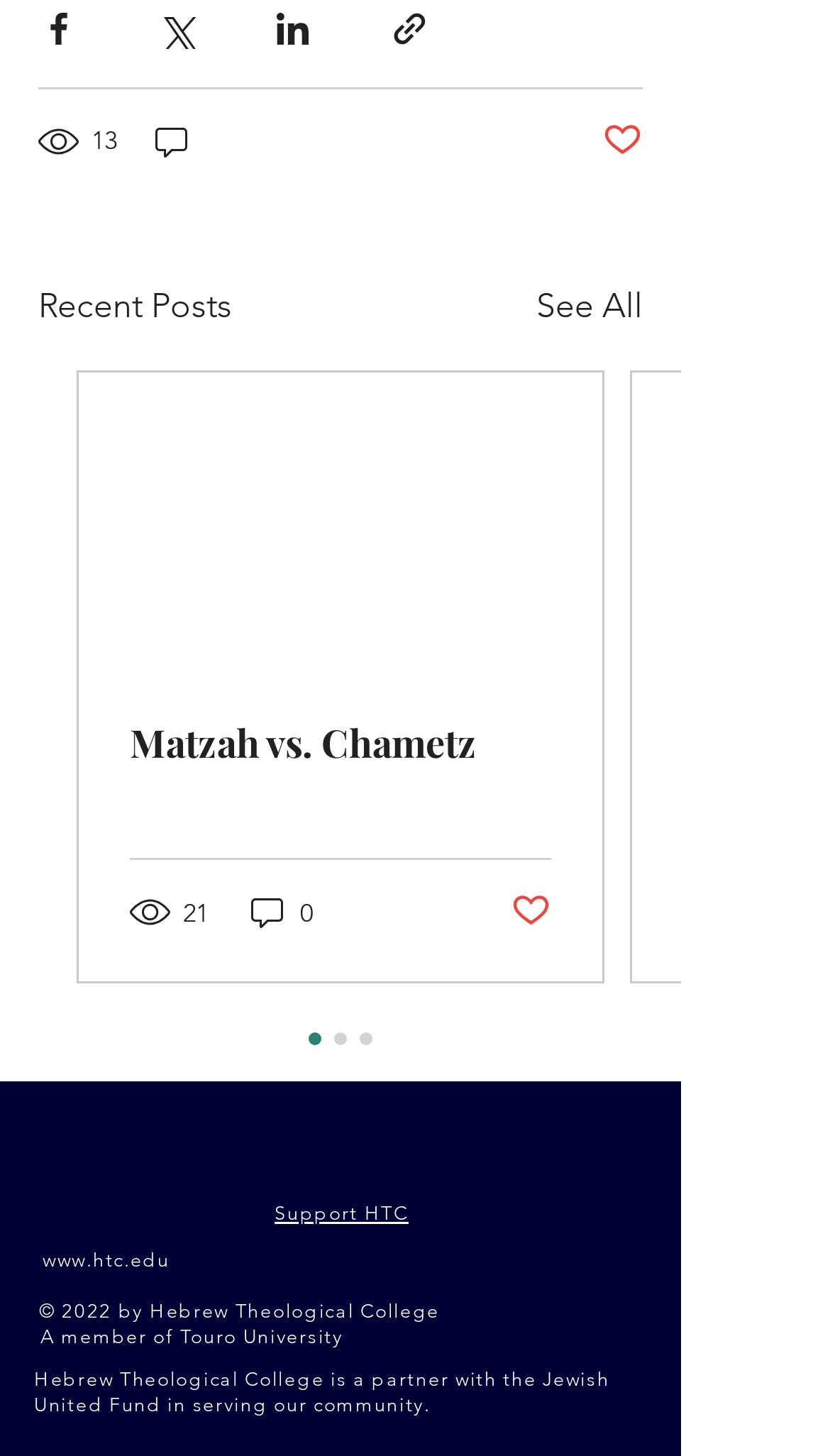Please identify the bounding box coordinates of the region to click in order to complete the task: "Share via Facebook". The coordinates must be four float numbers between 0 and 1, specified as [left, top, right, bottom].

[0.046, 0.006, 0.095, 0.033]